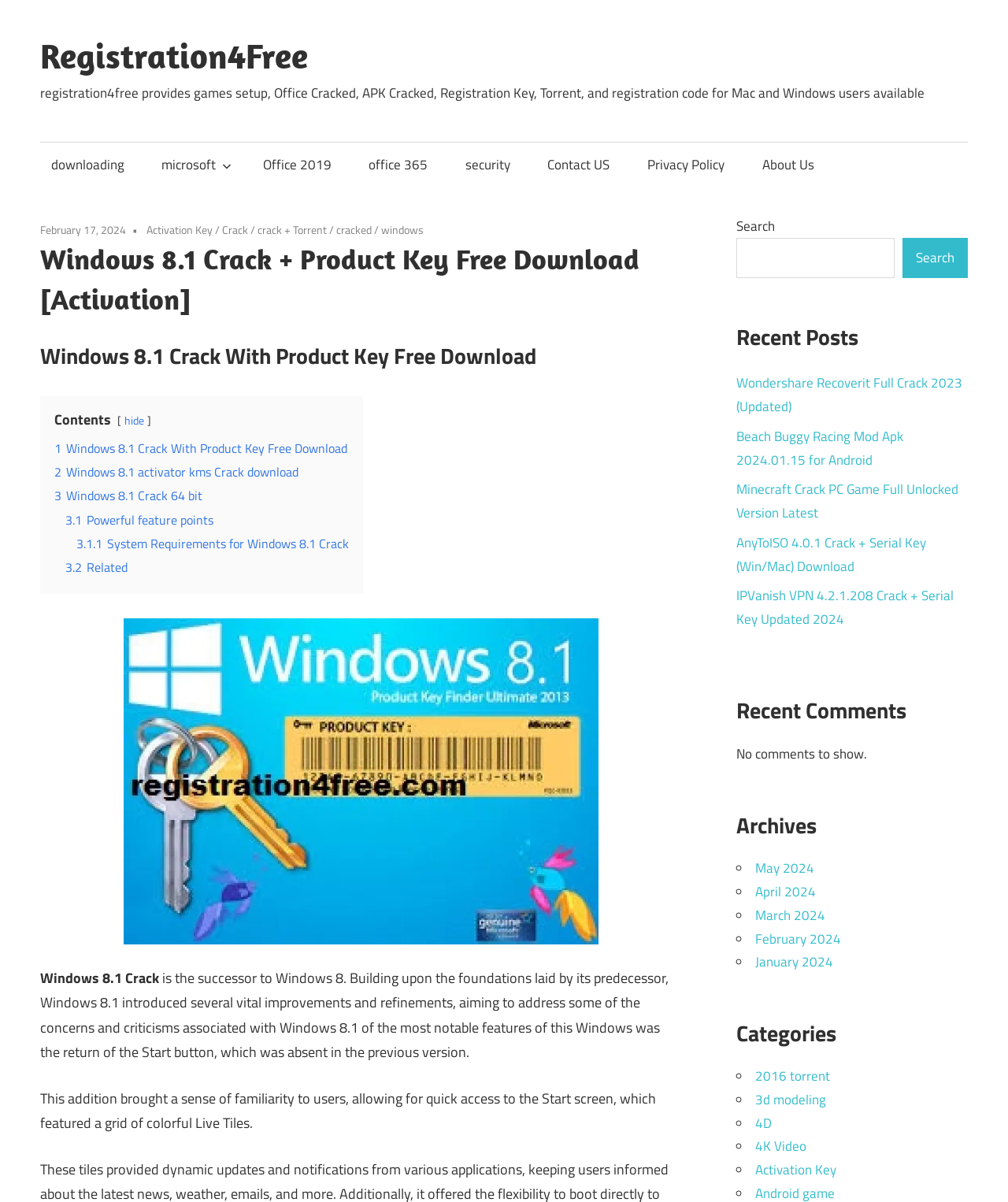Identify and provide the bounding box for the element described by: "Activation Key".

[0.145, 0.184, 0.211, 0.198]